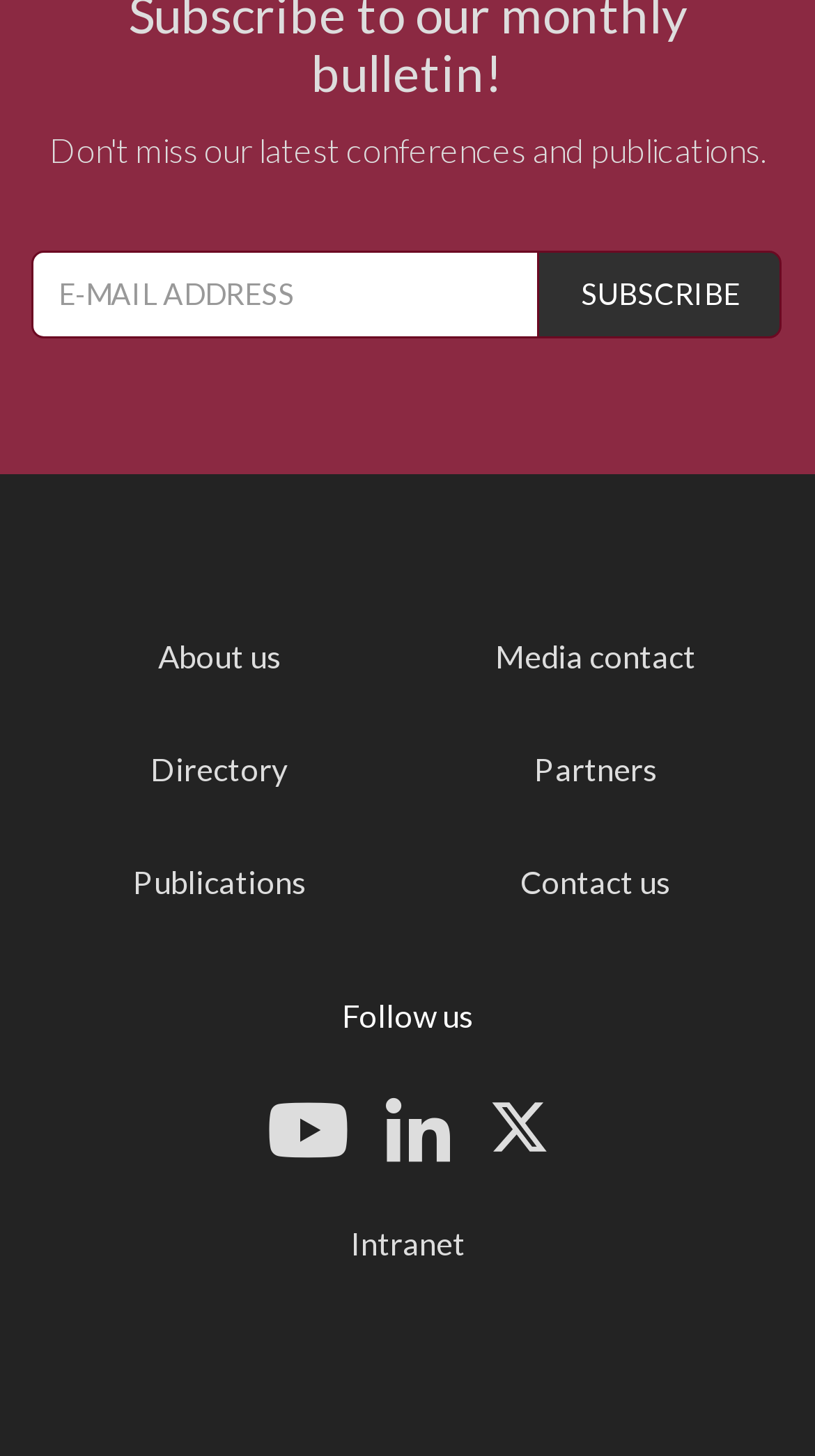Highlight the bounding box coordinates of the element you need to click to perform the following instruction: "Access the intranet."

[0.429, 0.84, 0.571, 0.866]